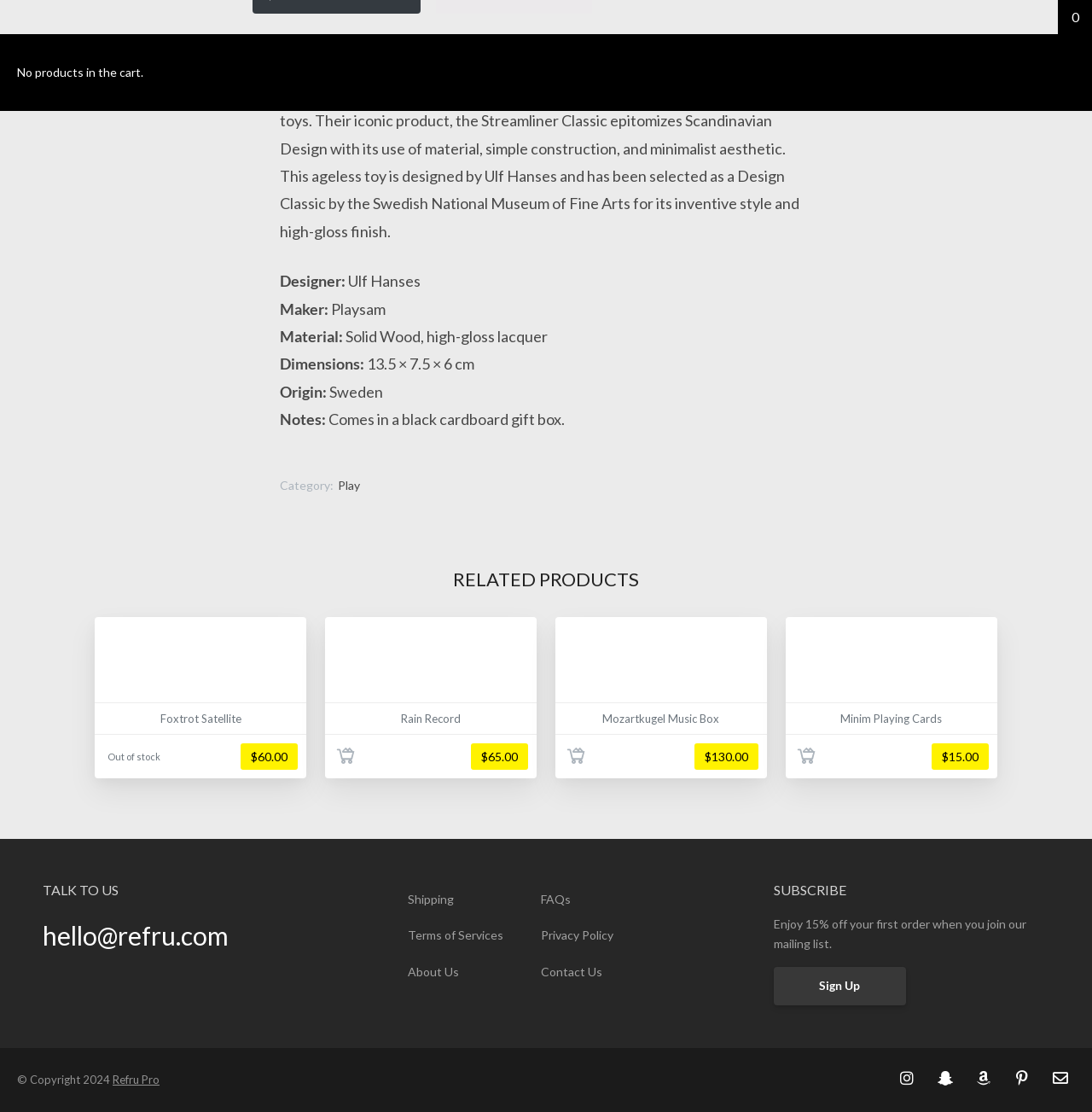Find the bounding box coordinates of the clickable element required to execute the following instruction: "Sign up for newsletter". Provide the coordinates as four float numbers between 0 and 1, i.e., [left, top, right, bottom].

[0.708, 0.87, 0.829, 0.904]